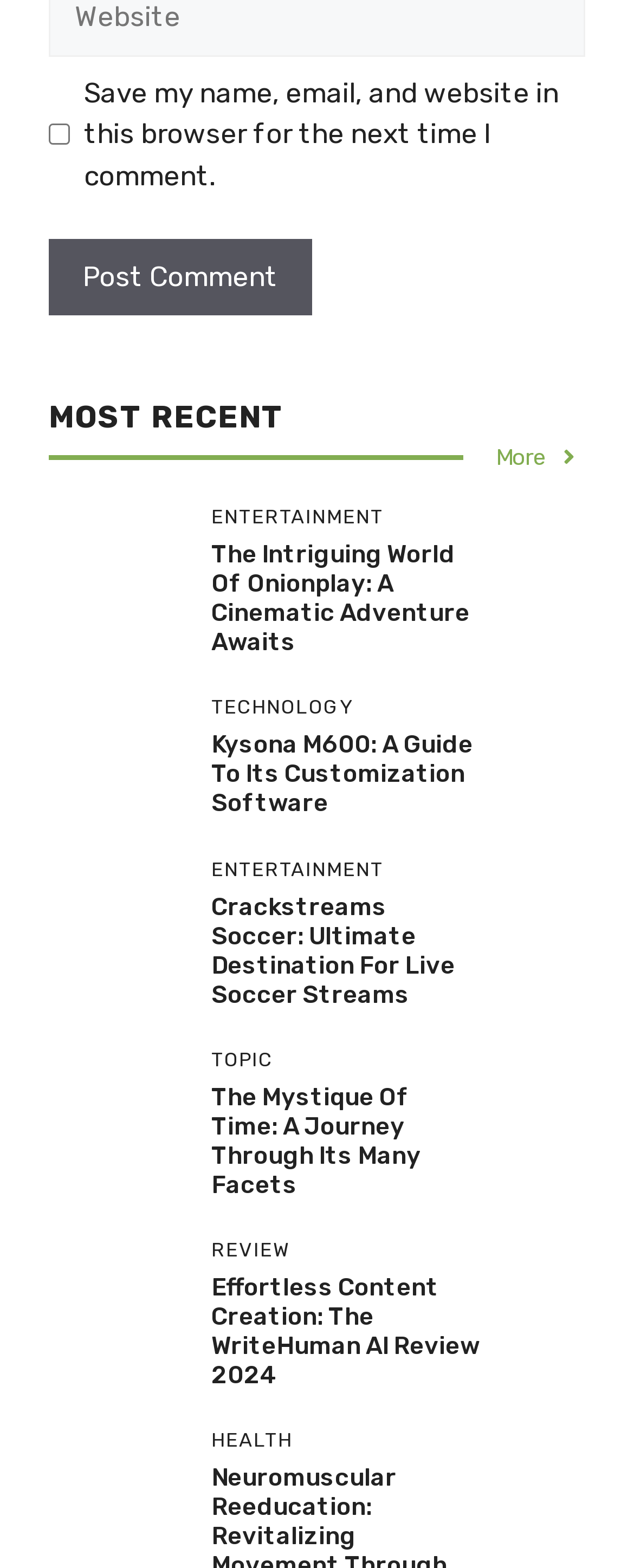What is the name of the AI tool reviewed in the article 'Effortless Content Creation: The WriteHuman AI Review 2024'?
Please describe in detail the information shown in the image to answer the question.

I found the heading 'Effortless Content Creation: The WriteHuman AI Review 2024' and extracted the AI tool name 'WriteHuman AI' from it.